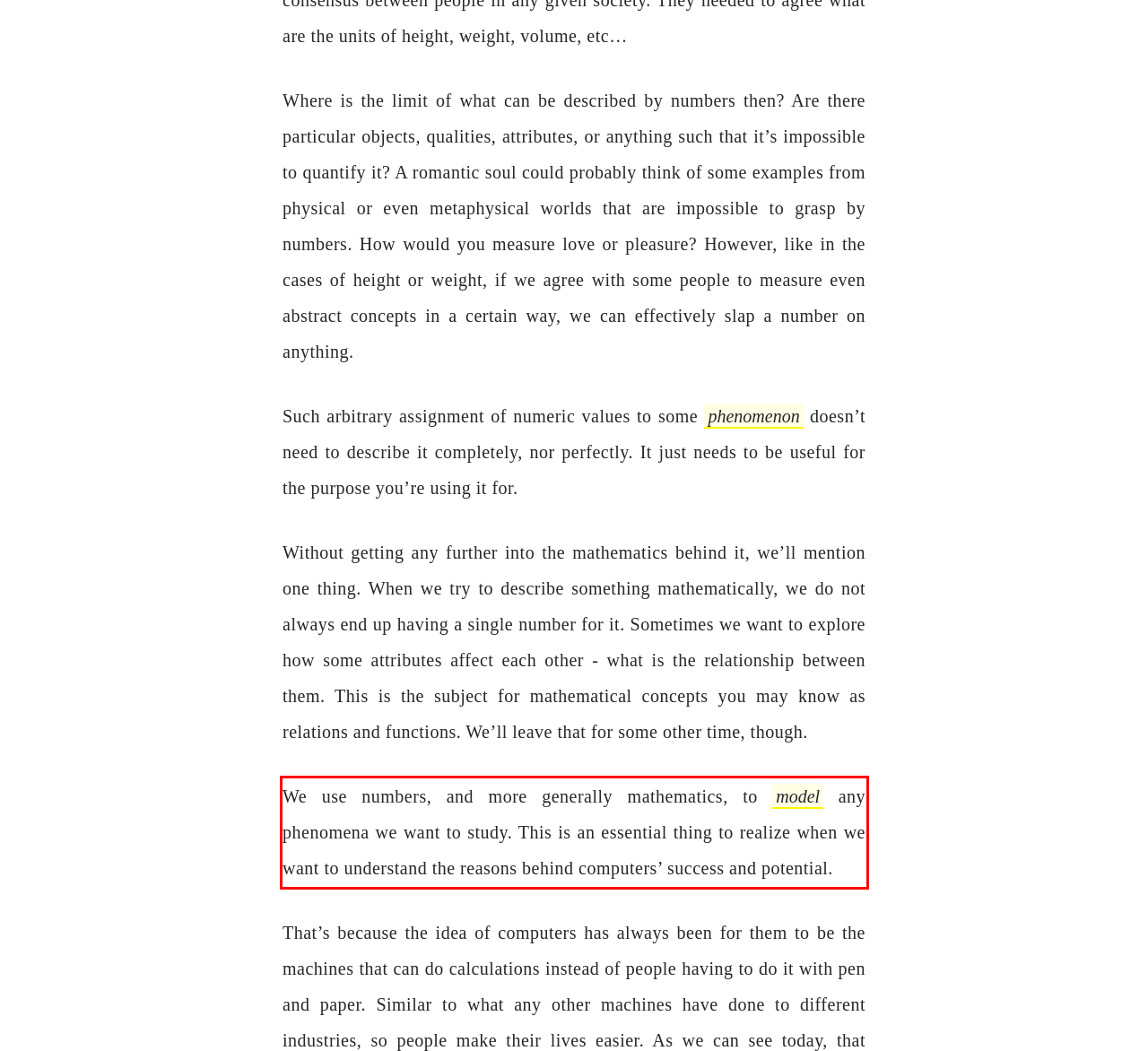Identify the text within the red bounding box on the webpage screenshot and generate the extracted text content.

We use numbers, and more generally mathematics, to model any phenomena we want to study. This is an essential thing to realize when we want to understand the reasons behind computers’ success and potential.